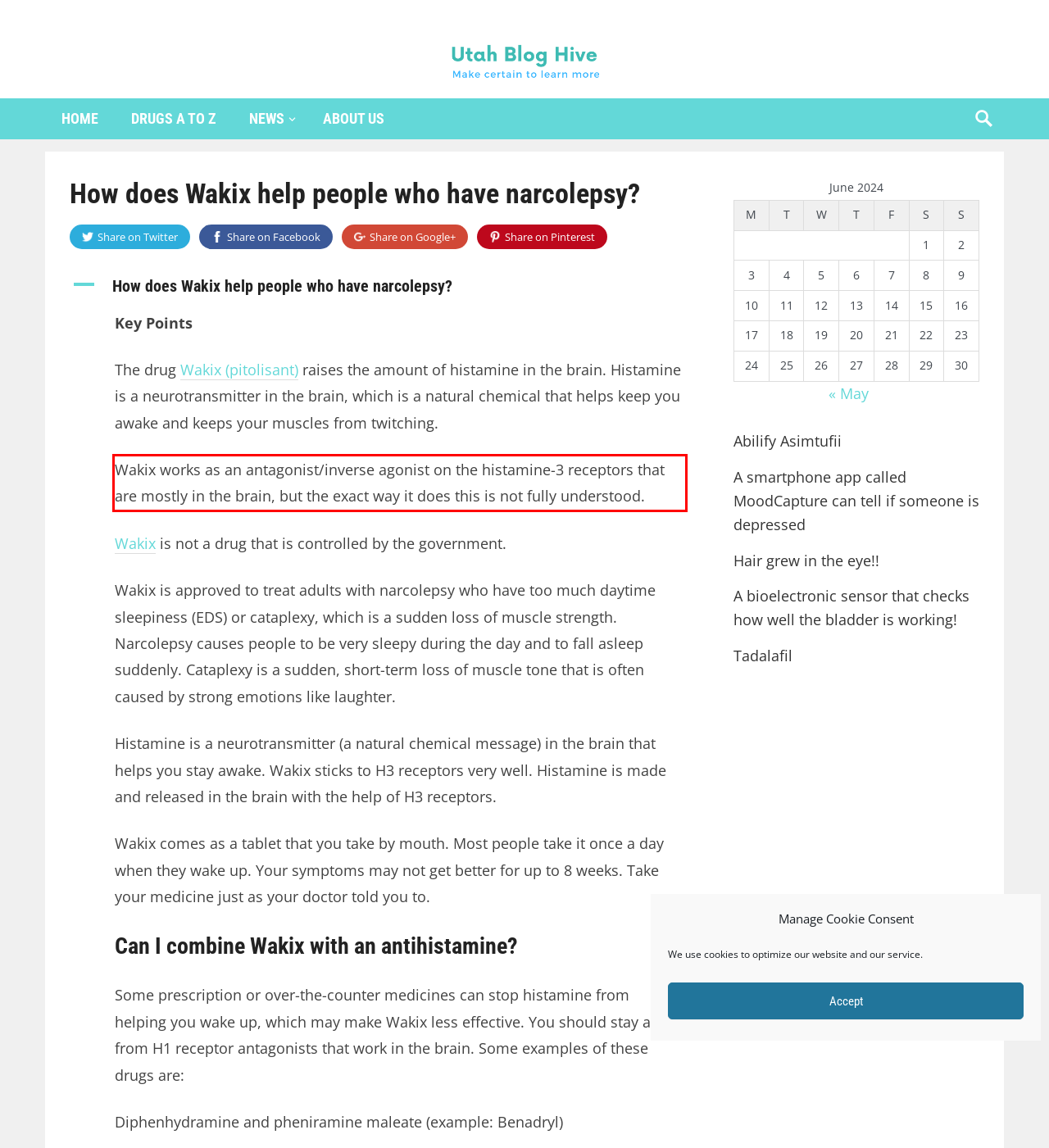Your task is to recognize and extract the text content from the UI element enclosed in the red bounding box on the webpage screenshot.

Wakix works as an antagonist/inverse agonist on the histamine-3 receptors that are mostly in the brain, but the exact way it does this is not fully understood.